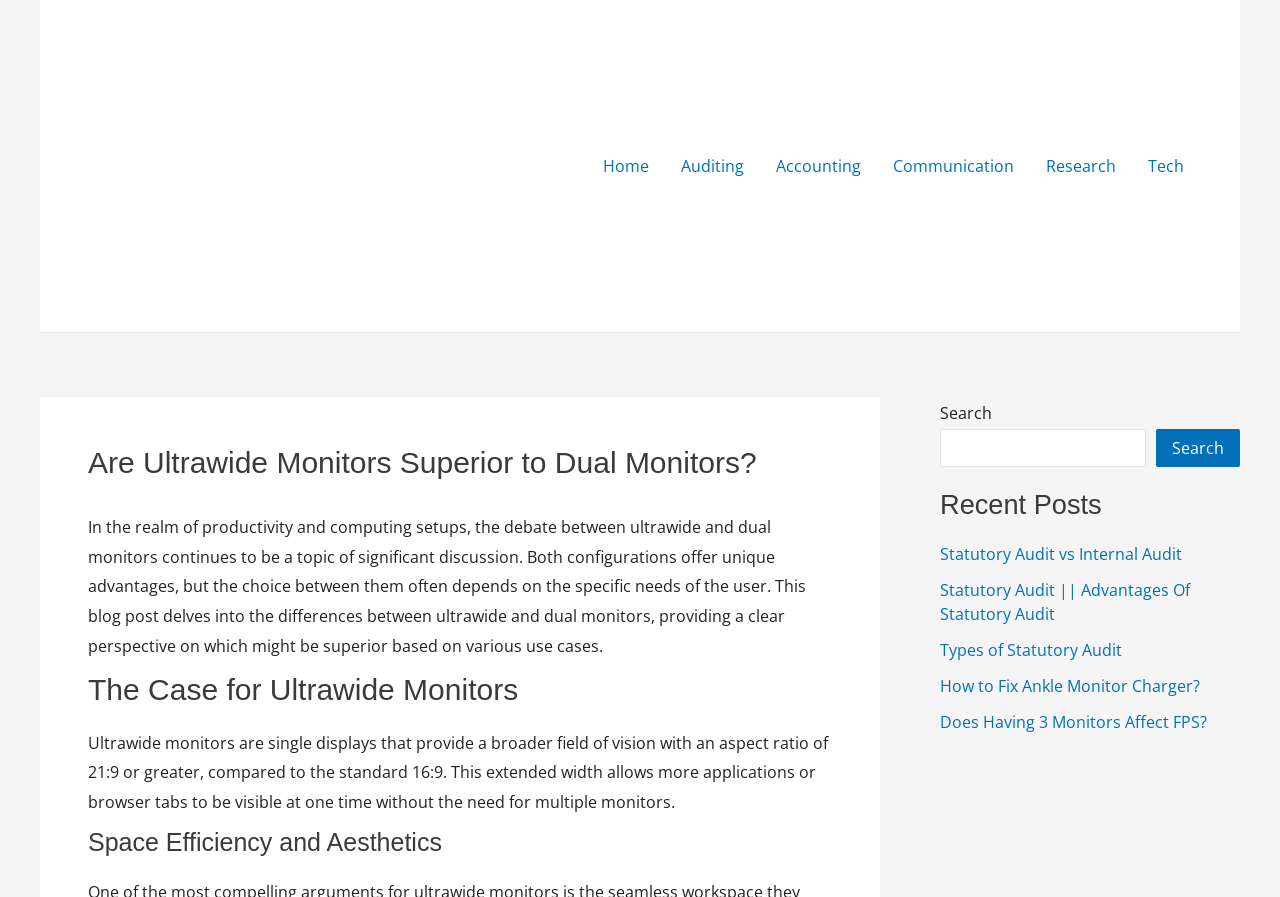Can you determine the main header of this webpage?

Are Ultrawide Monitors Superior to Dual Monitors?